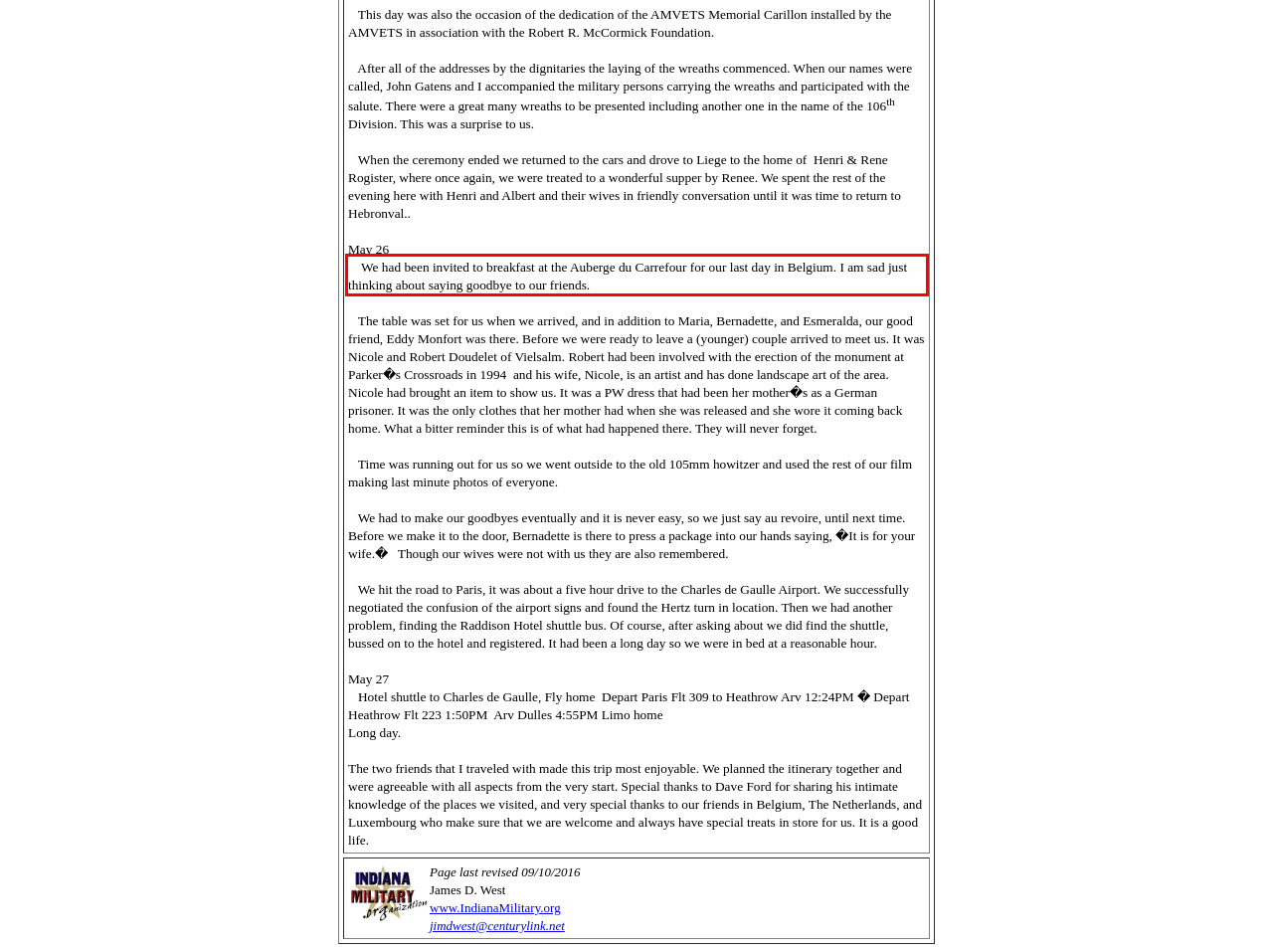Please examine the screenshot of the webpage and read the text present within the red rectangle bounding box.

We had been invited to breakfast at the Auberge du Carrefour for our last day in Belgium. I am sad just thinking about saying goodbye to our friends.